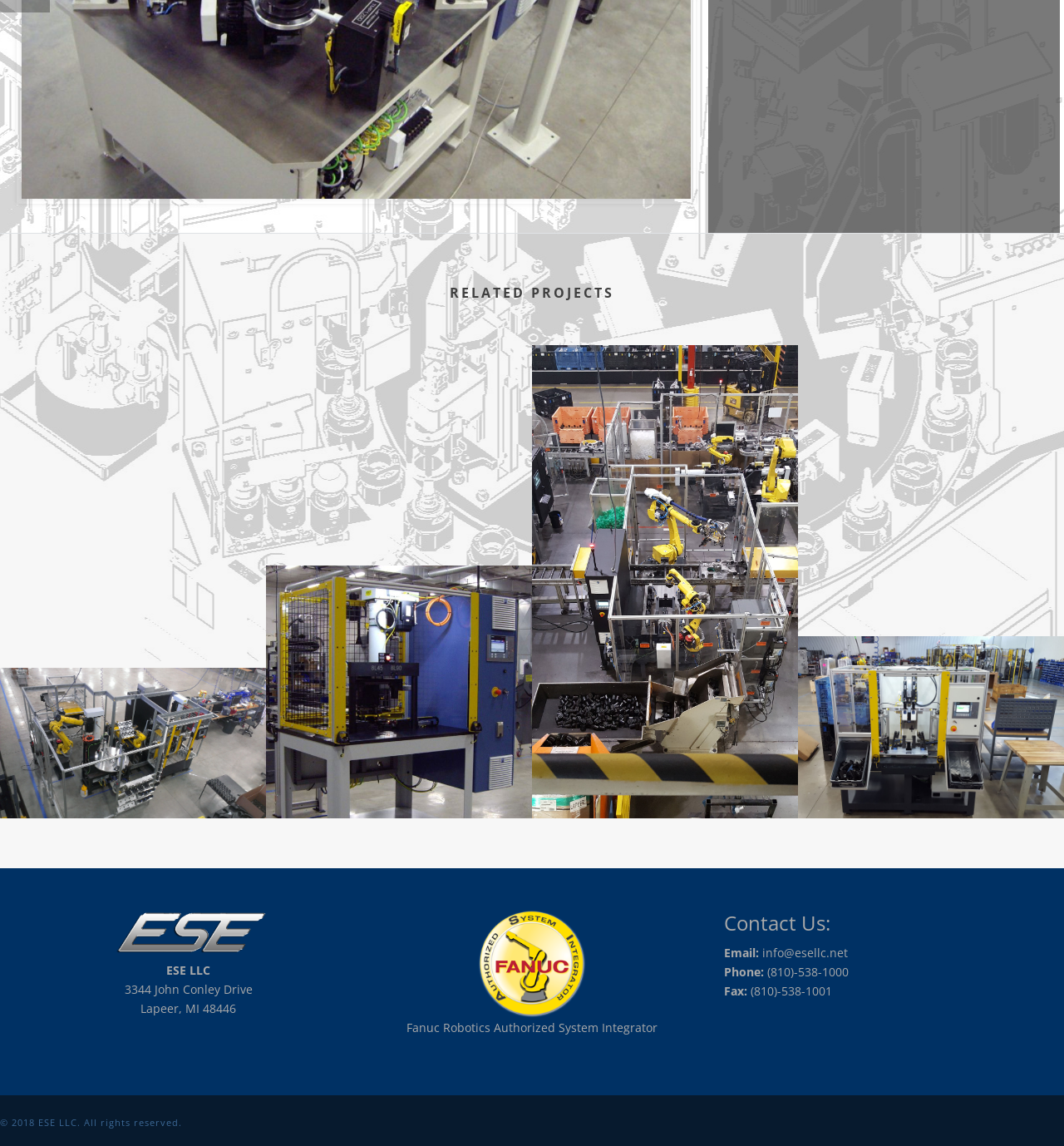Using the format (top-left x, top-left y, bottom-right x, bottom-right y), provide the bounding box coordinates for the described UI element. All values should be floating point numbers between 0 and 1: Bracket Assembly Machine

[0.802, 0.668, 0.948, 0.682]